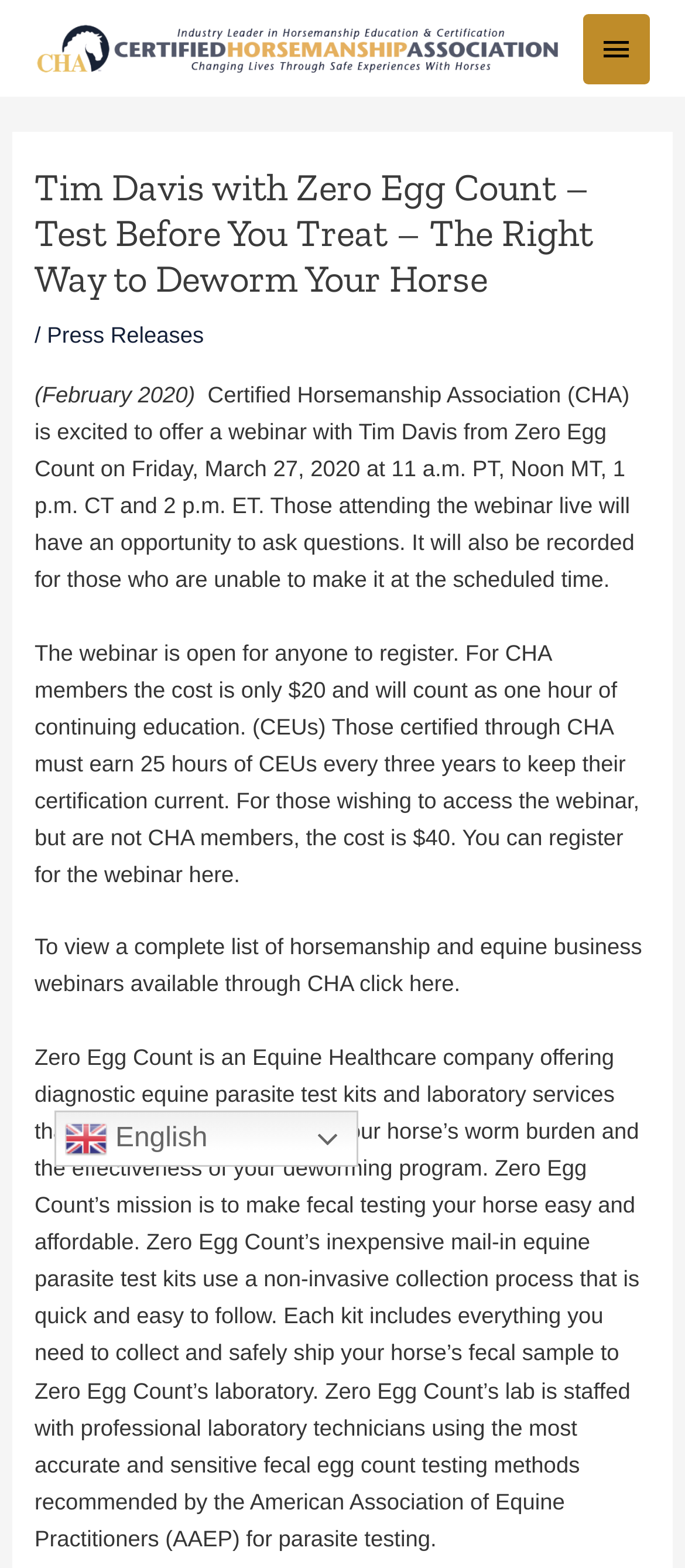Generate a comprehensive description of the webpage content.

The webpage is about a webinar hosted by the Certified Horsemanship Association (CHA) featuring Tim Davis from Zero Egg Count. At the top left of the page, there is a link to the CHA website, accompanied by a small image of the CHA logo. 

Below the CHA link, there is a main menu button on the top right corner of the page. When expanded, it reveals a header section that spans the width of the page. The header section contains a heading that reads "Tim Davis with Zero Egg Count – Test Before You Treat – The Right Way to Deworm Your Horse" in a prominent font size. 

To the right of the heading, there is a forward slash, followed by a link to "Press Releases". Below the heading, there is a paragraph of text that describes the webinar, including the date, time, and registration details. 

The webinar description is followed by another paragraph that explains the benefits of registering for the webinar, including earning continuing education units (CEUs) for CHA members. There is also a link to register for the webinar. 

Further down the page, there is a paragraph that promotes Zero Egg Count's equine healthcare services, including diagnostic test kits and laboratory services. The text describes the company's mission, testing methods, and the benefits of using their services. 

At the bottom of the page, there is a link to switch the language to English, accompanied by a small flag icon.